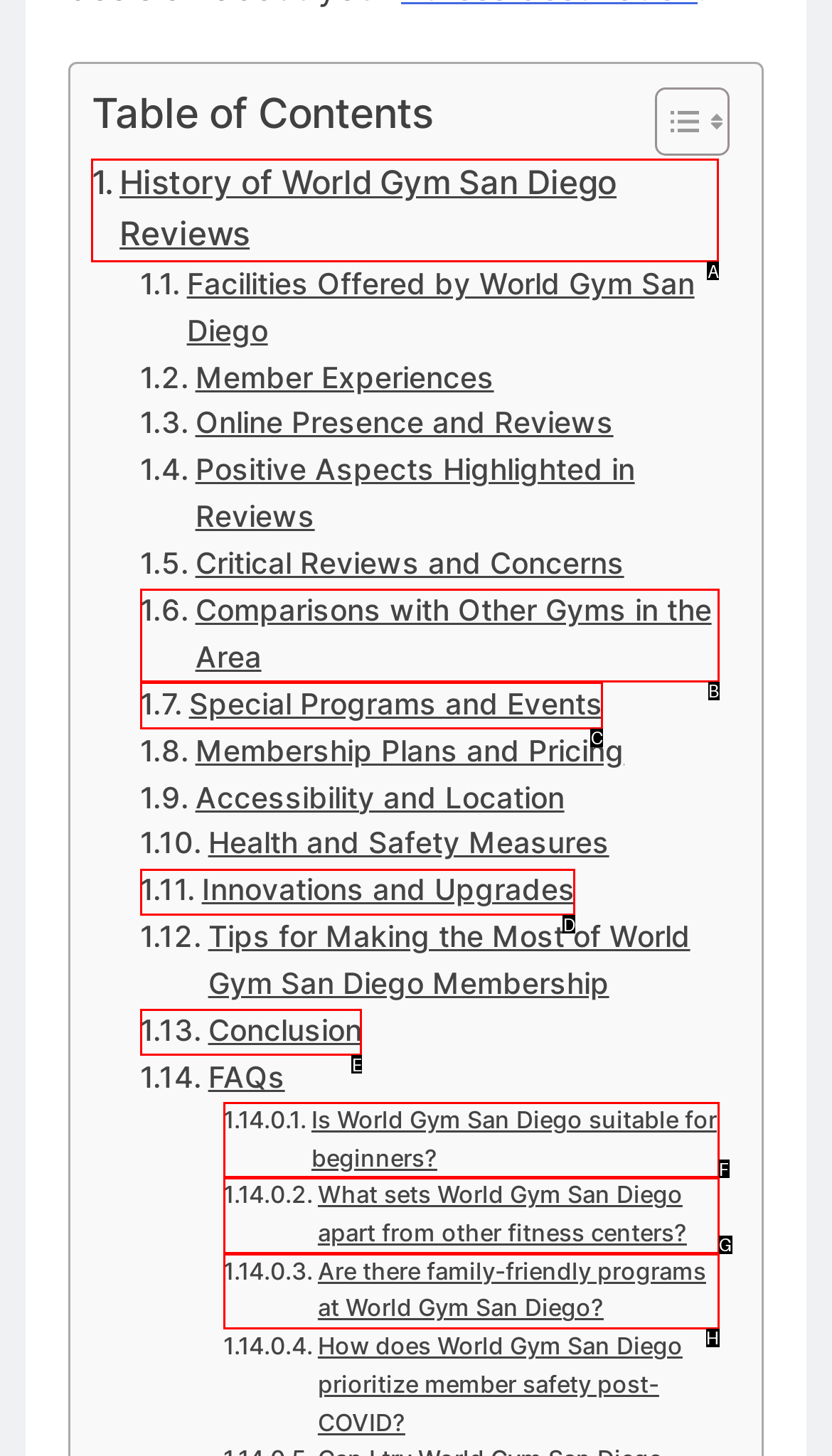Which lettered option should be clicked to perform the following task: Visit Facebook page
Respond with the letter of the appropriate option.

None